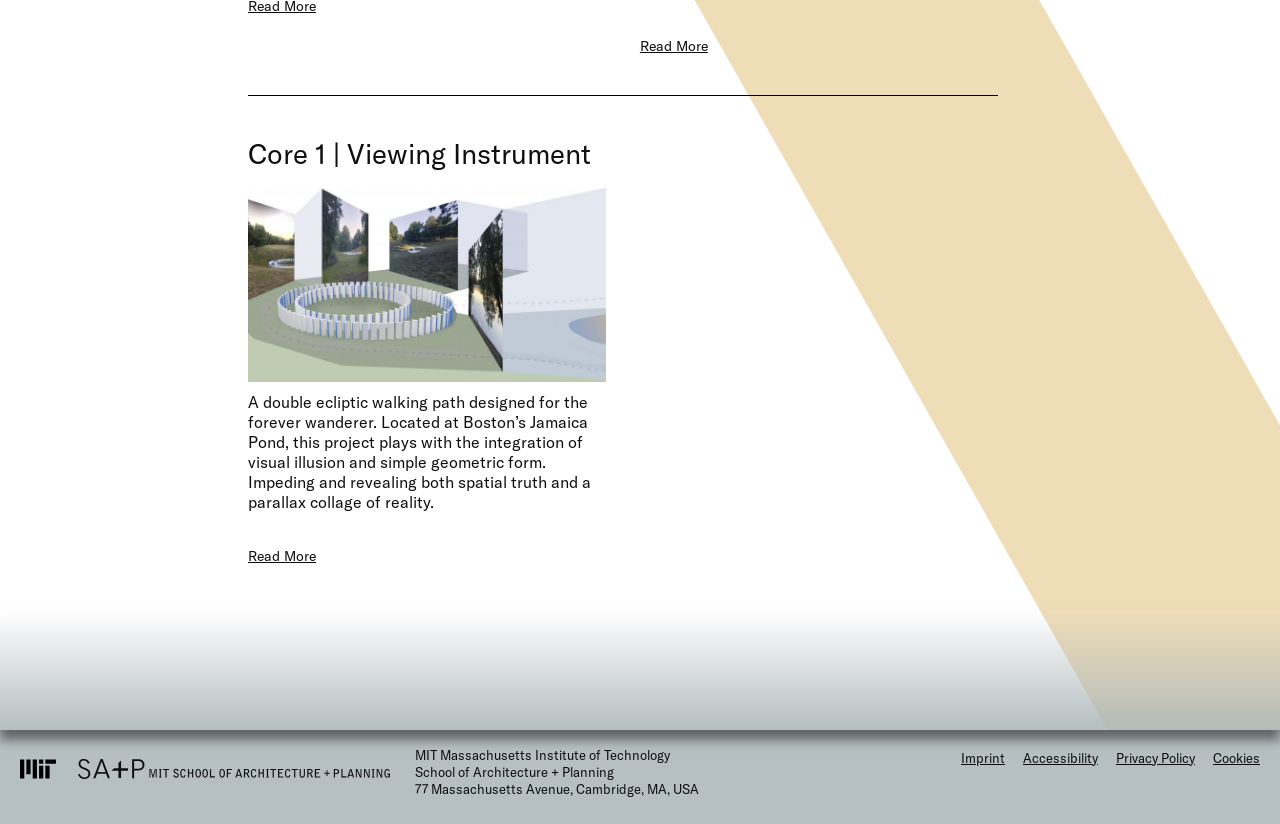Please provide a short answer using a single word or phrase for the question:
How many 'Read More' links are on the page?

2